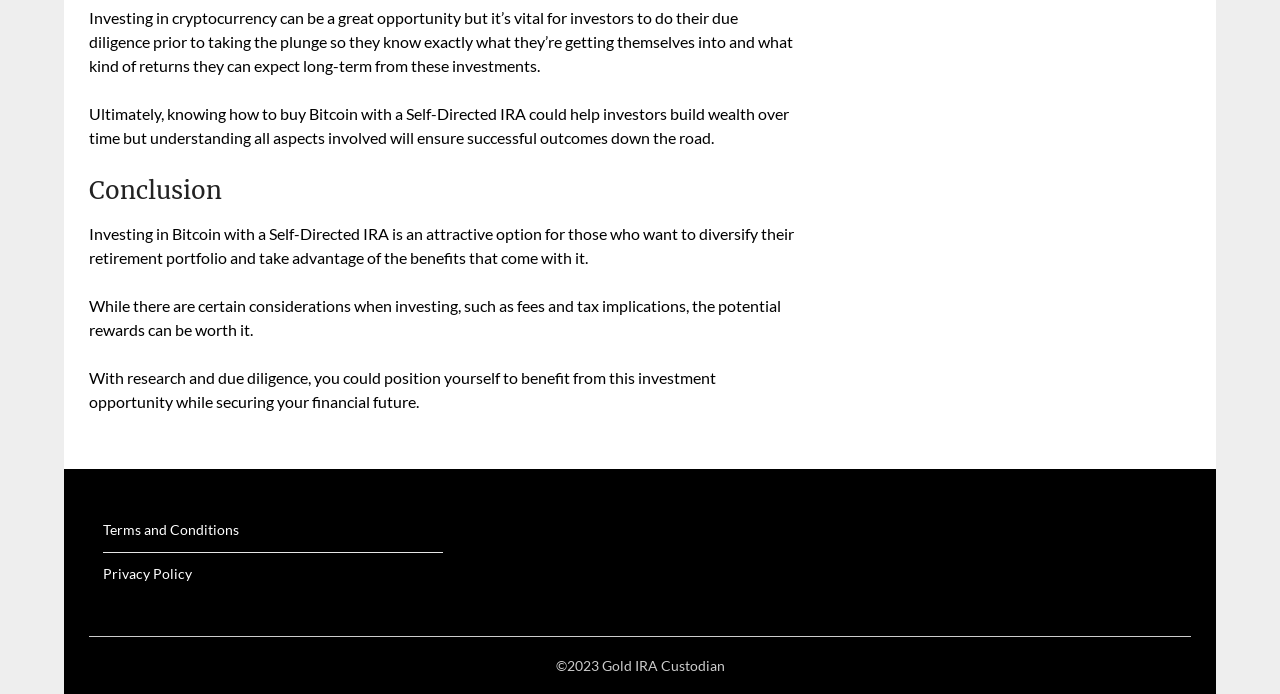Based on the image, please respond to the question with as much detail as possible:
What is the recommended approach to investing in Bitcoin?

The webpage emphasizes the importance of doing research and due diligence before investing in Bitcoin, suggesting that this is the recommended approach to ensure successful outcomes and to position oneself to benefit from this investment opportunity.